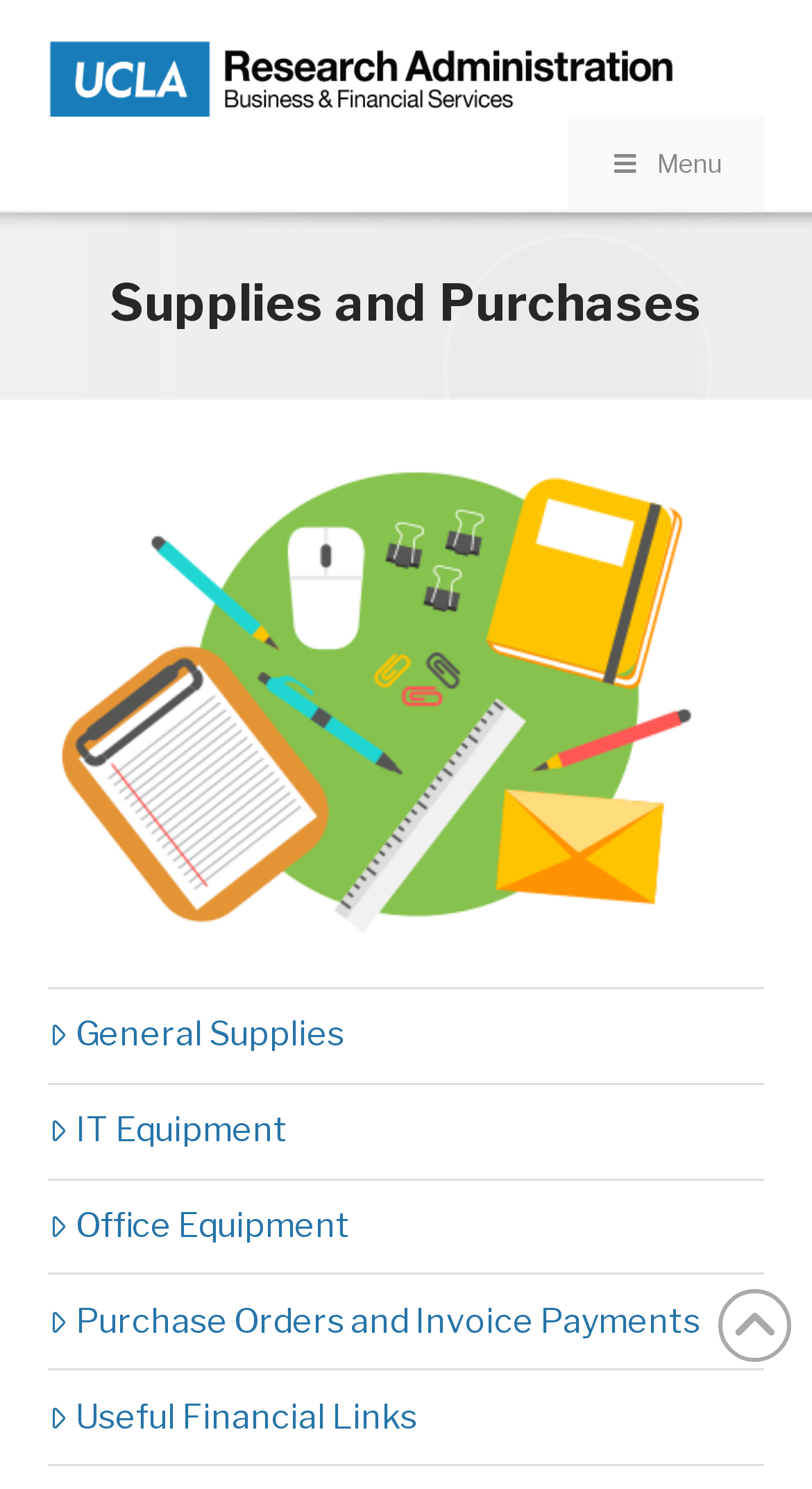Reply to the question with a brief word or phrase: How many links are under Supplies and Purchases?

5